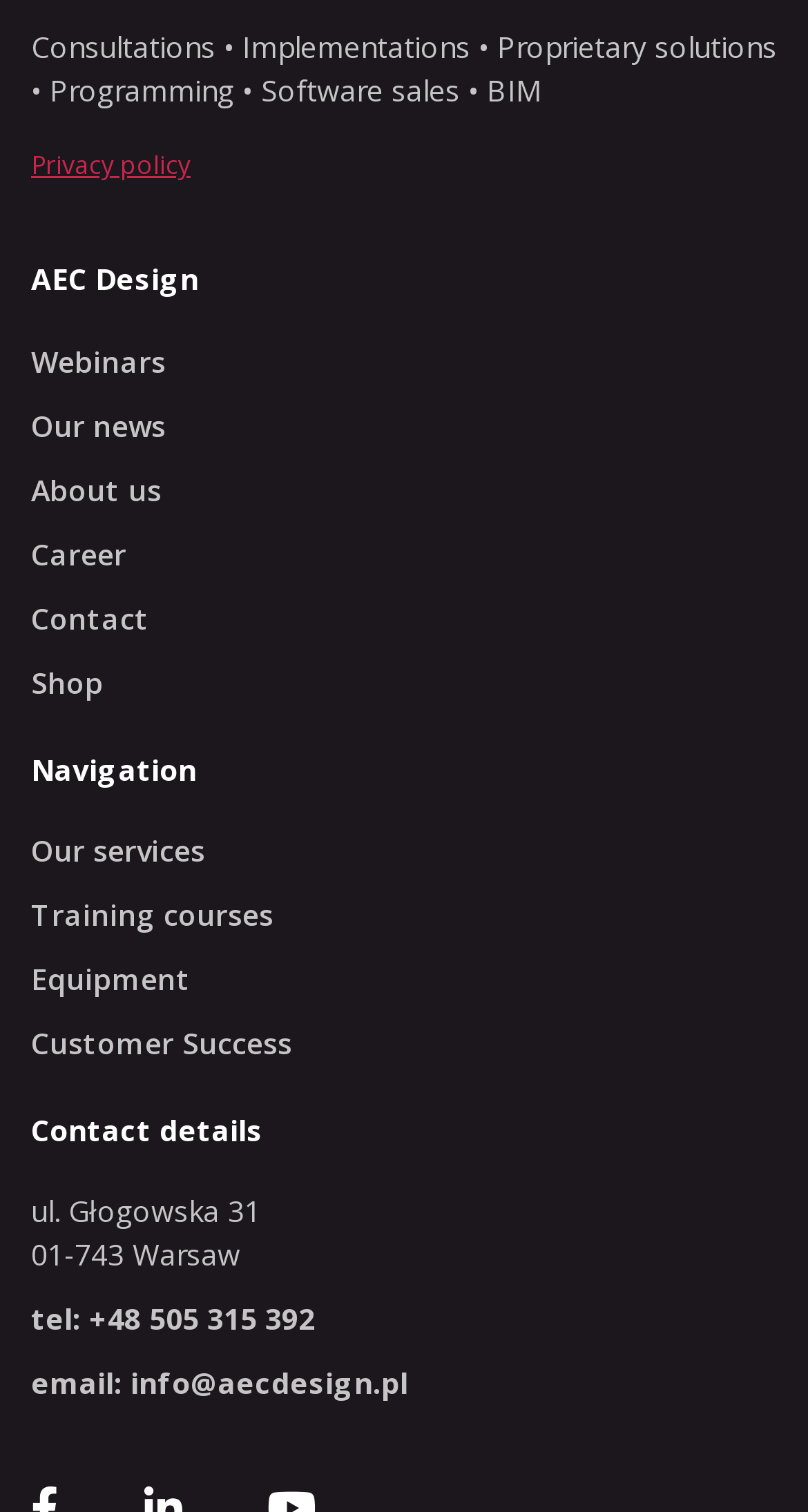What is the email address of AEC Design?
Look at the image and respond to the question as thoroughly as possible.

The email address of AEC Design can be found in the link element with the text 'info@aecdesign.pl'. This element is located near the bottom of the webpage, next to the StaticText element with the text 'email:'.